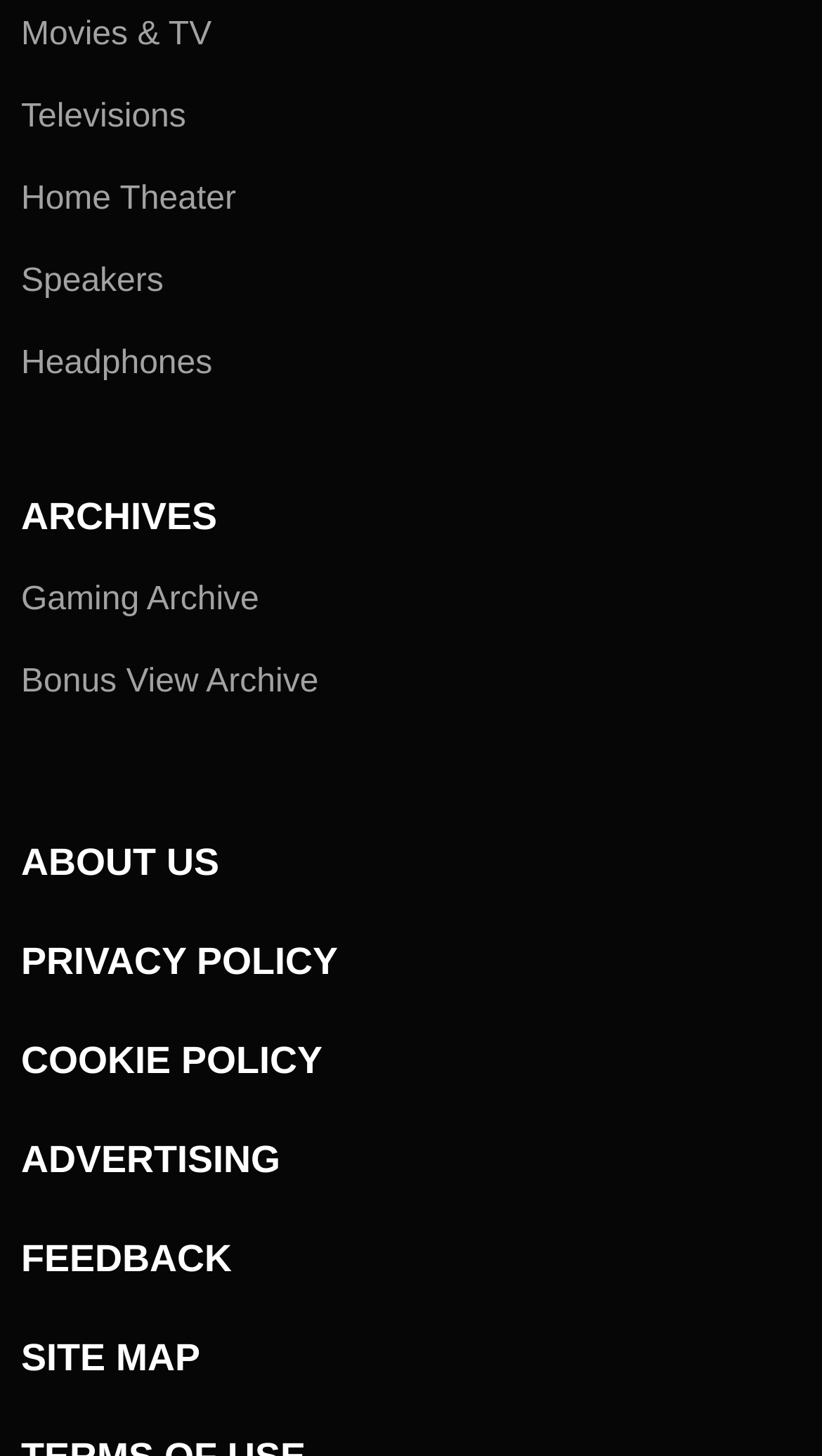Kindly provide the bounding box coordinates of the section you need to click on to fulfill the given instruction: "Visit SITE MAP".

[0.026, 0.9, 0.244, 0.968]